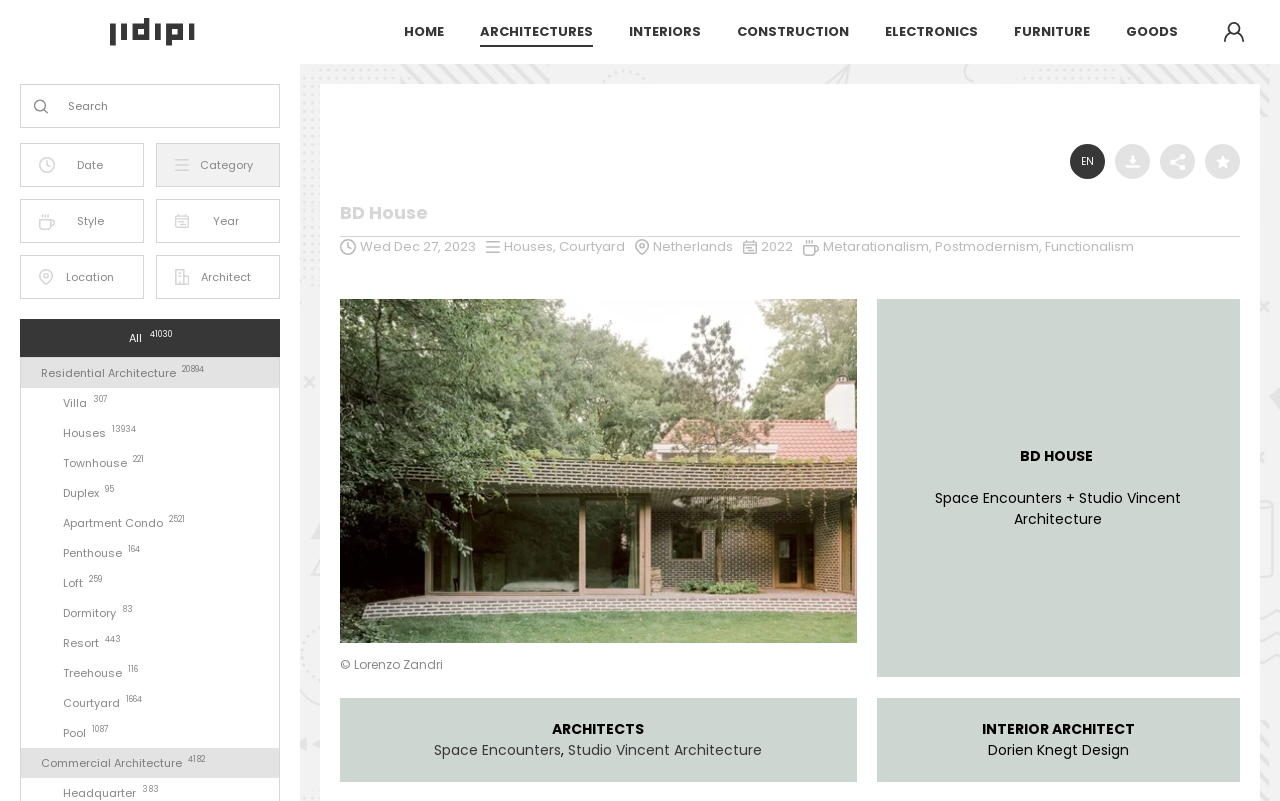Please identify the bounding box coordinates of the element's region that needs to be clicked to fulfill the following instruction: "View 'Residential Architecture 20894'". The bounding box coordinates should consist of four float numbers between 0 and 1, i.e., [left, top, right, bottom].

[0.016, 0.447, 0.22, 0.484]